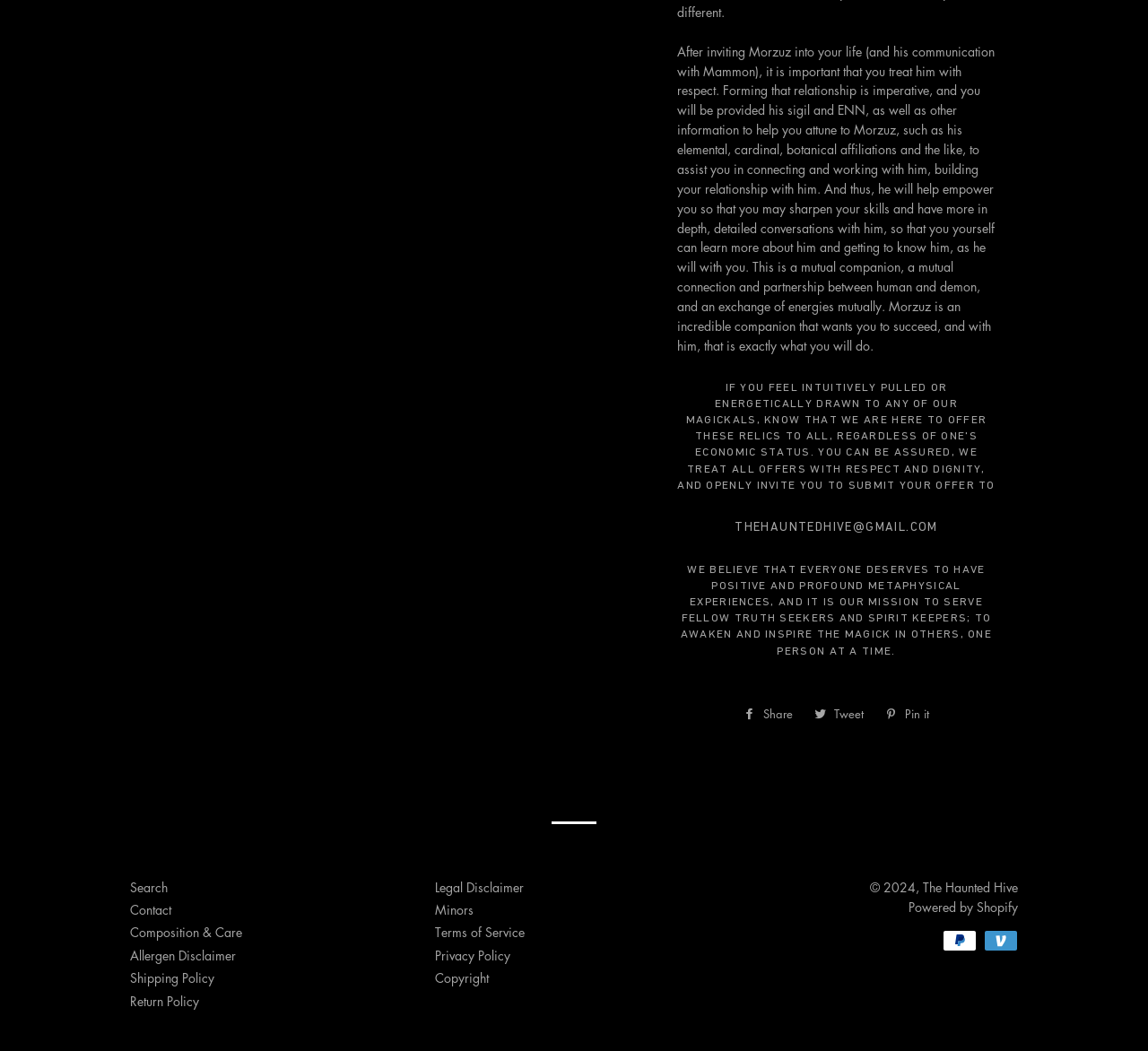Determine the bounding box coordinates of the UI element described by: "Return Policy".

[0.113, 0.943, 0.173, 0.96]